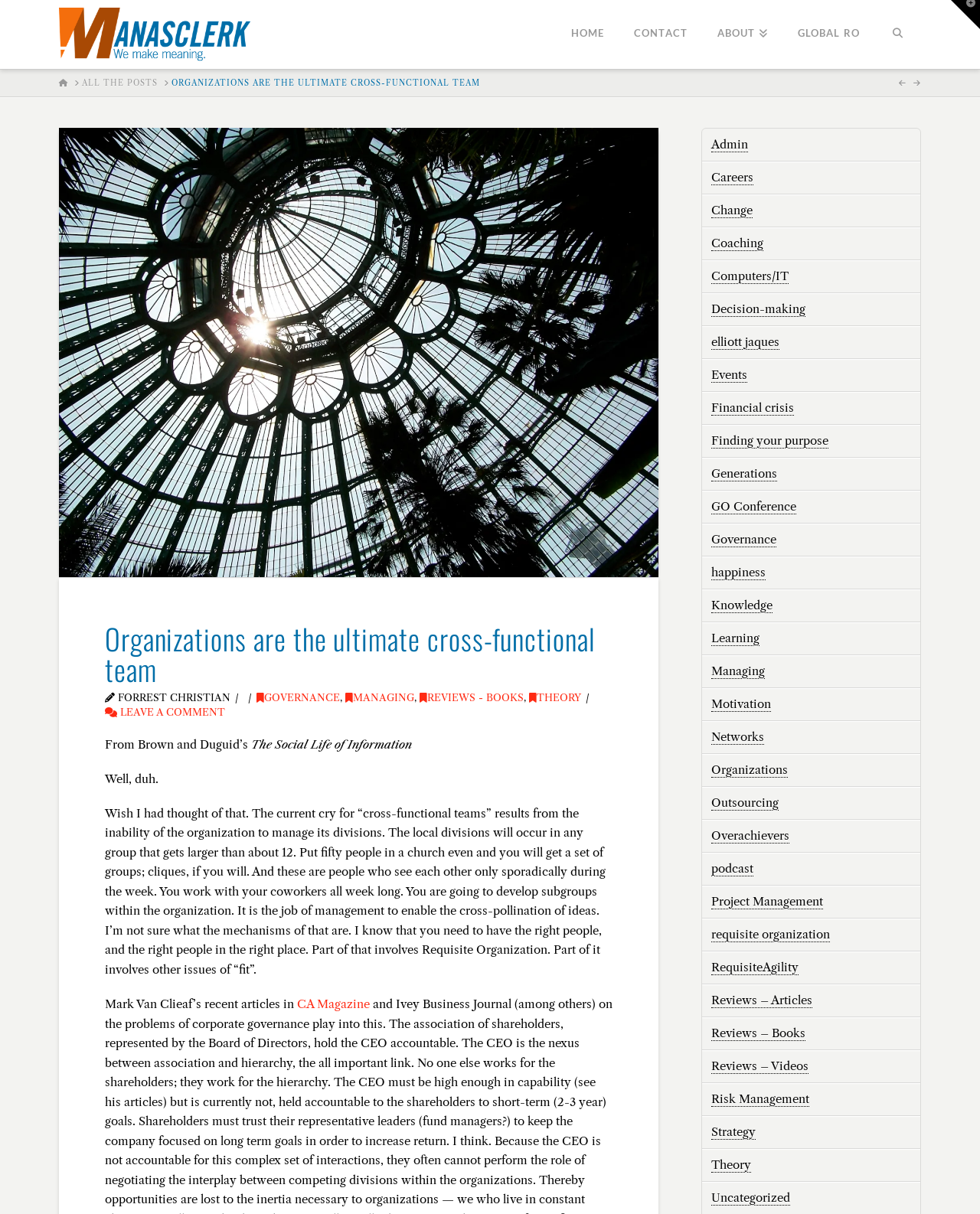What is the image on the webpage about?
Relying on the image, give a concise answer in one word or a brief phrase.

Belgian royal conservatory's dome